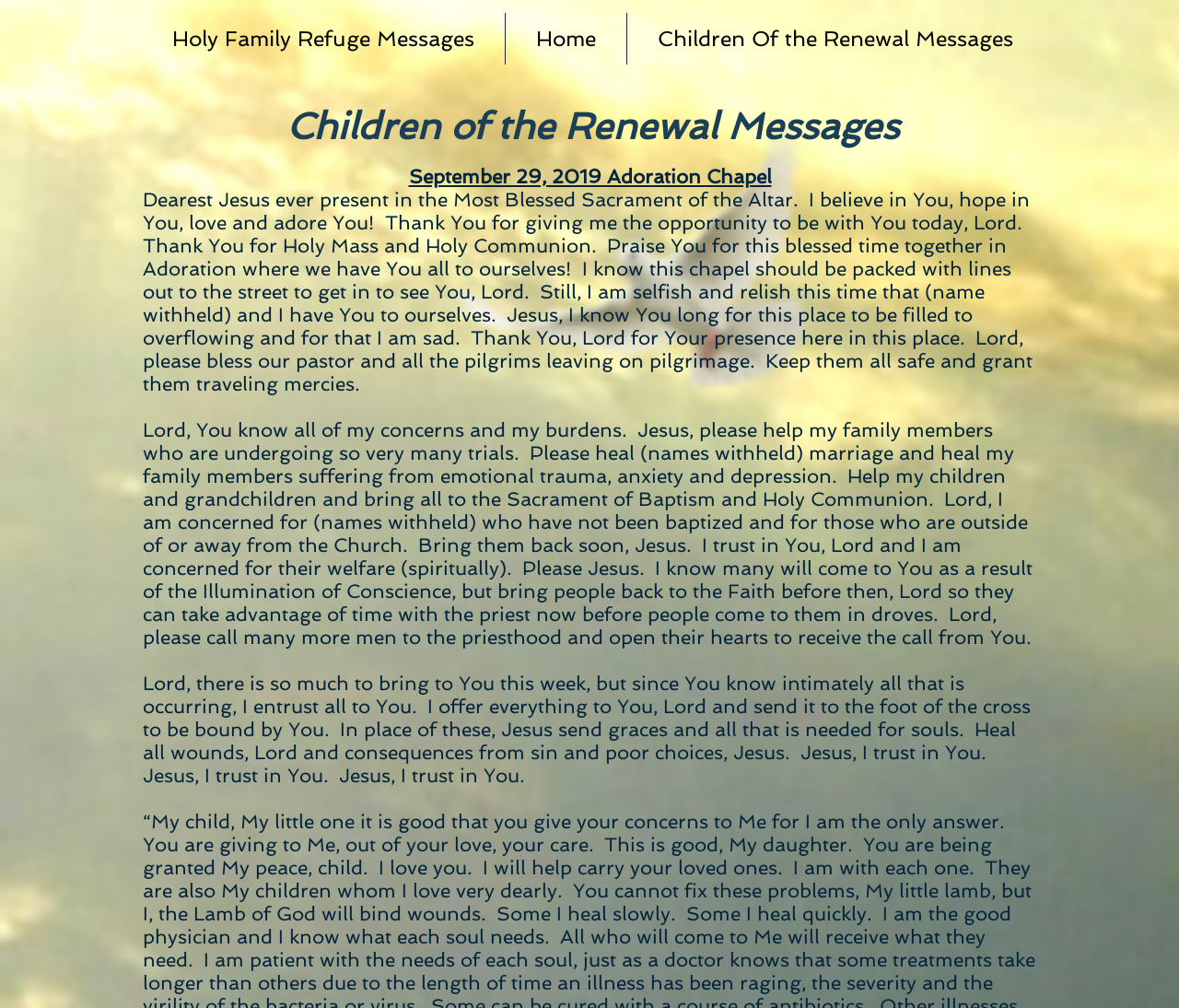For the element described, predict the bounding box coordinates as (top-left x, top-left y, bottom-right x, bottom-right y). All values should be between 0 and 1. Element description: Holy Family Refuge Messages

[0.12, 0.013, 0.428, 0.064]